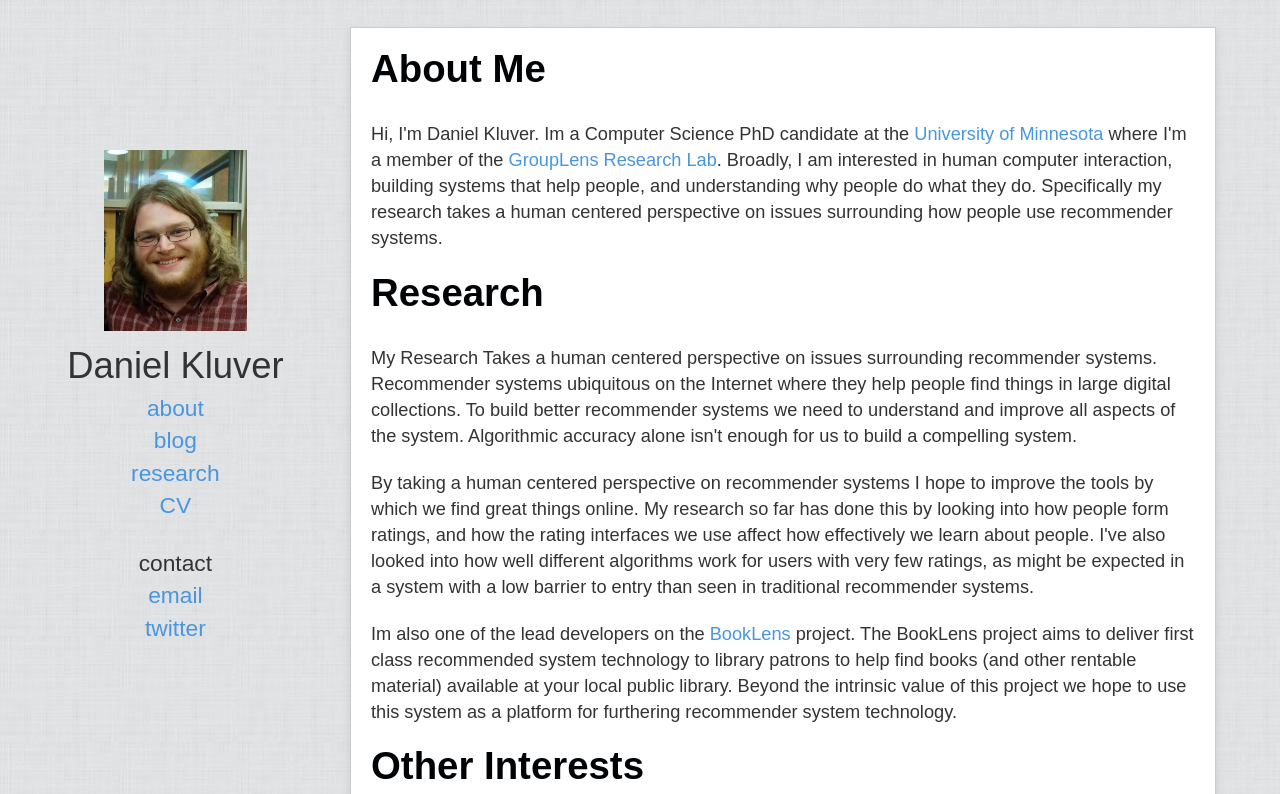Please identify the bounding box coordinates of the clickable region that I should interact with to perform the following instruction: "visit University of Minnesota website". The coordinates should be expressed as four float numbers between 0 and 1, i.e., [left, top, right, bottom].

[0.714, 0.156, 0.862, 0.182]